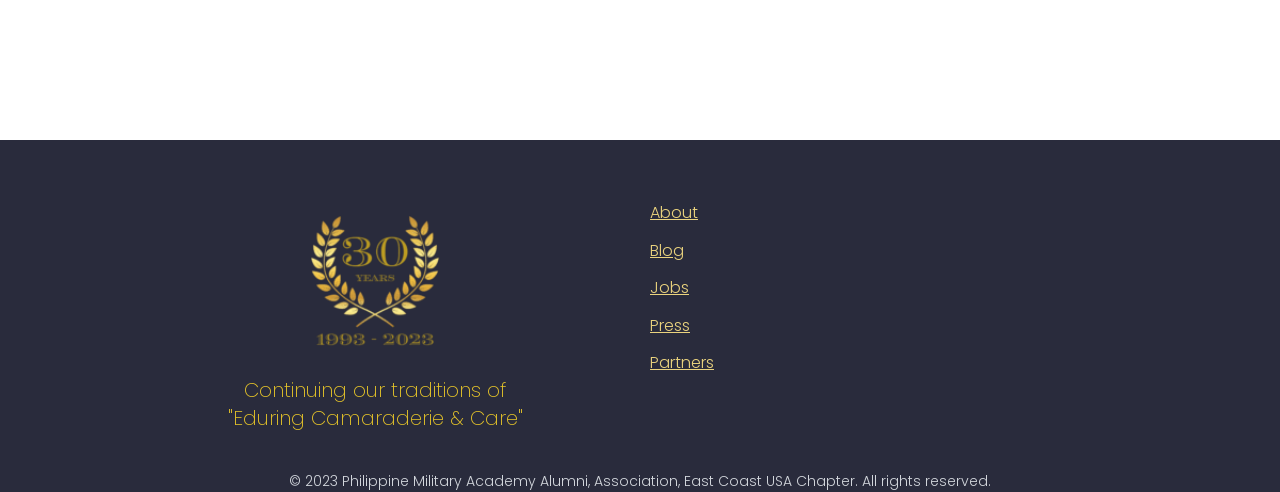Is there an image on the webpage?
Answer the question with a detailed and thorough explanation.

There is an image on the webpage, which is located at the top-left and is represented by the 'image' element. The image is contained within a 'figure' element, which is itself a child of a 'link' element.